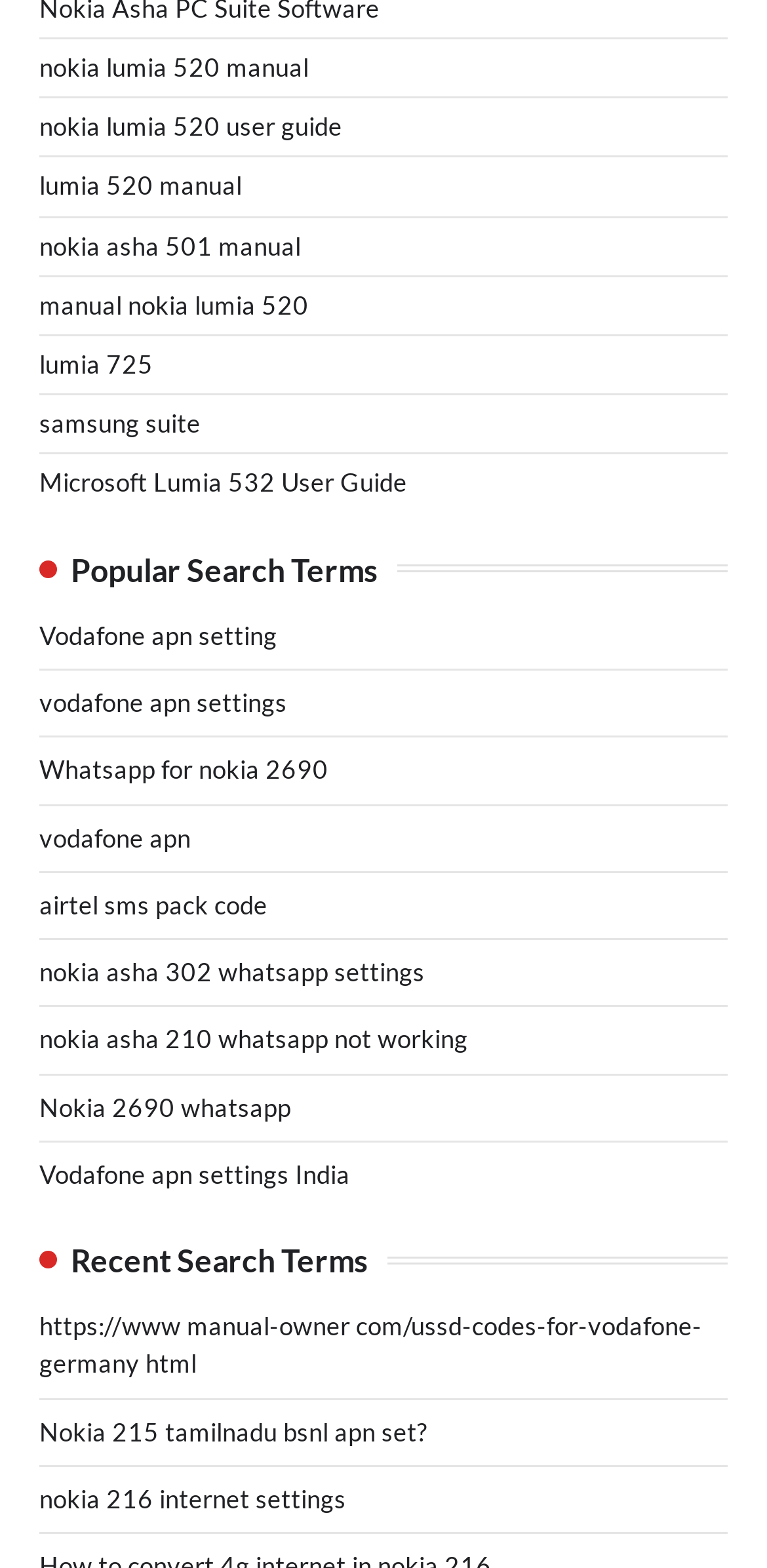Find and specify the bounding box coordinates that correspond to the clickable region for the instruction: "Explore Nokia 2690 whatsapp".

[0.051, 0.695, 0.379, 0.716]